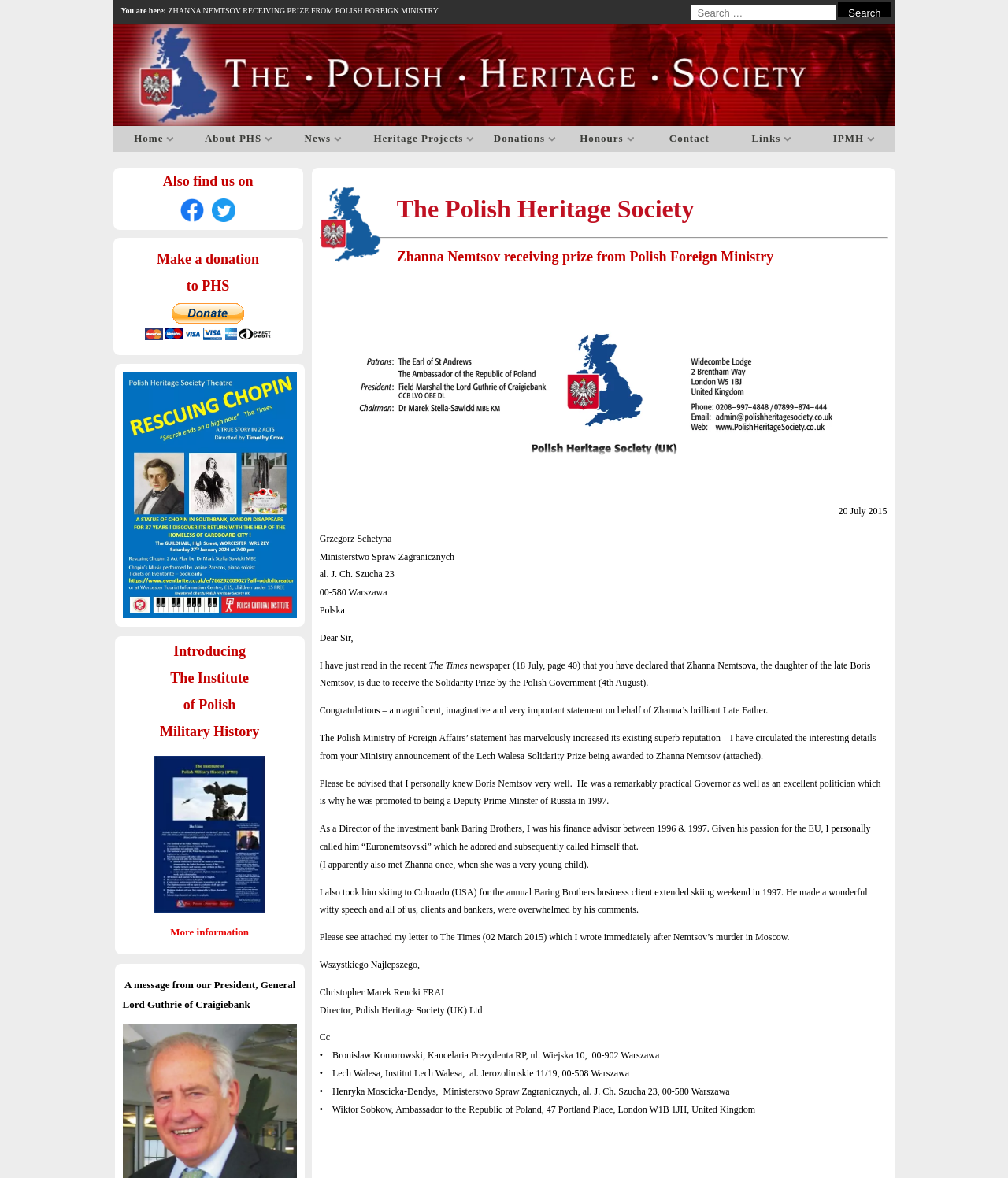Who is the Minister of Foreign Affairs mentioned in the letter?
Provide a short answer using one word or a brief phrase based on the image.

Grzegorz Schetyna